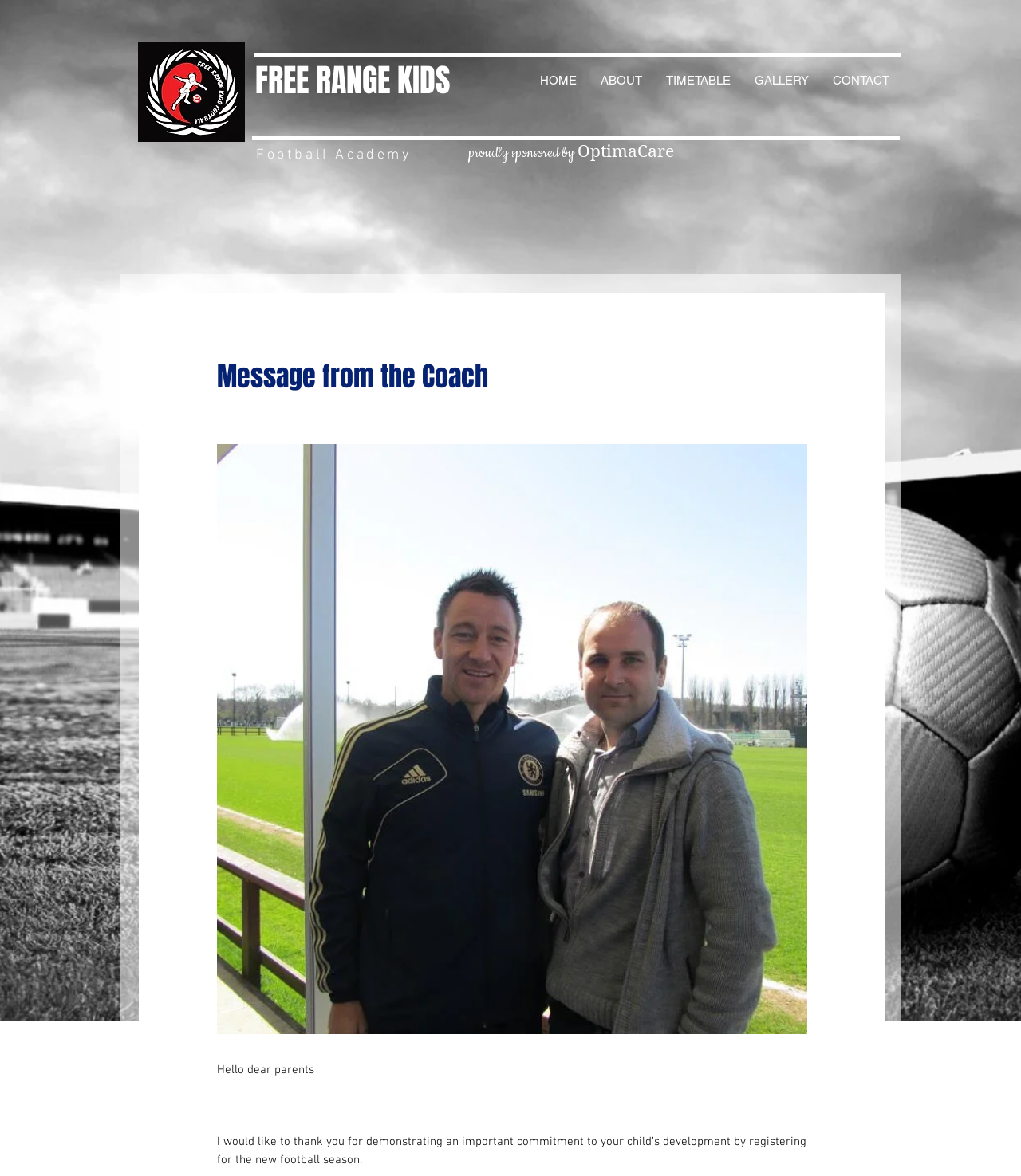Provide an in-depth caption for the elements present on the webpage.

Here is the detailed description of the webpage:

The webpage has a prominent heading "FREE RANGE KIDS" at the top left, with a link "FREE" embedded within it. To the right of this heading is a navigation menu labeled "Site", which contains five links: "HOME", "ABOUT", "TIMETABLE", "GALLERY", and "CONTACT". These links are arranged horizontally, with "HOME" on the left and "CONTACT" on the right.

Below the navigation menu is a static text "Football Academy" centered on the page. Further down, there is a heading "proudly sponsored by OptimaCare" that spans across the middle of the page.

The main content of the page is a message from the coach, which is headed by a heading "Message from the Coach". This message is divided into three parts: a button at the top, a greeting "Hello dear parents" in the middle, and a paragraph of text at the bottom. The paragraph expresses gratitude to parents for registering their child for the new football season.

At the bottom right of the page, there is an iframe containing a Facebook Like Popup.